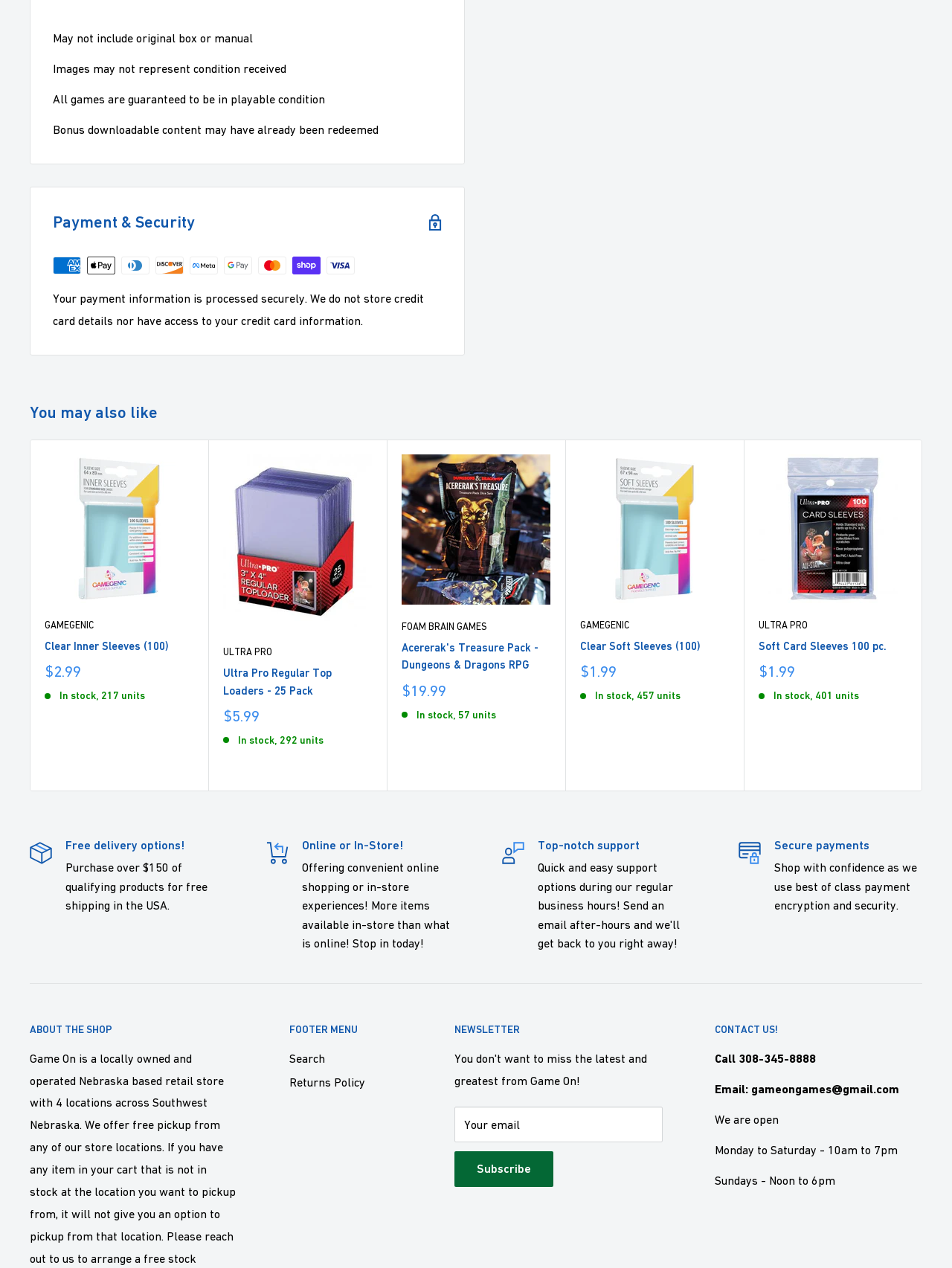Identify the bounding box coordinates of the part that should be clicked to carry out this instruction: "Contact us".

[0.751, 0.805, 0.969, 0.819]